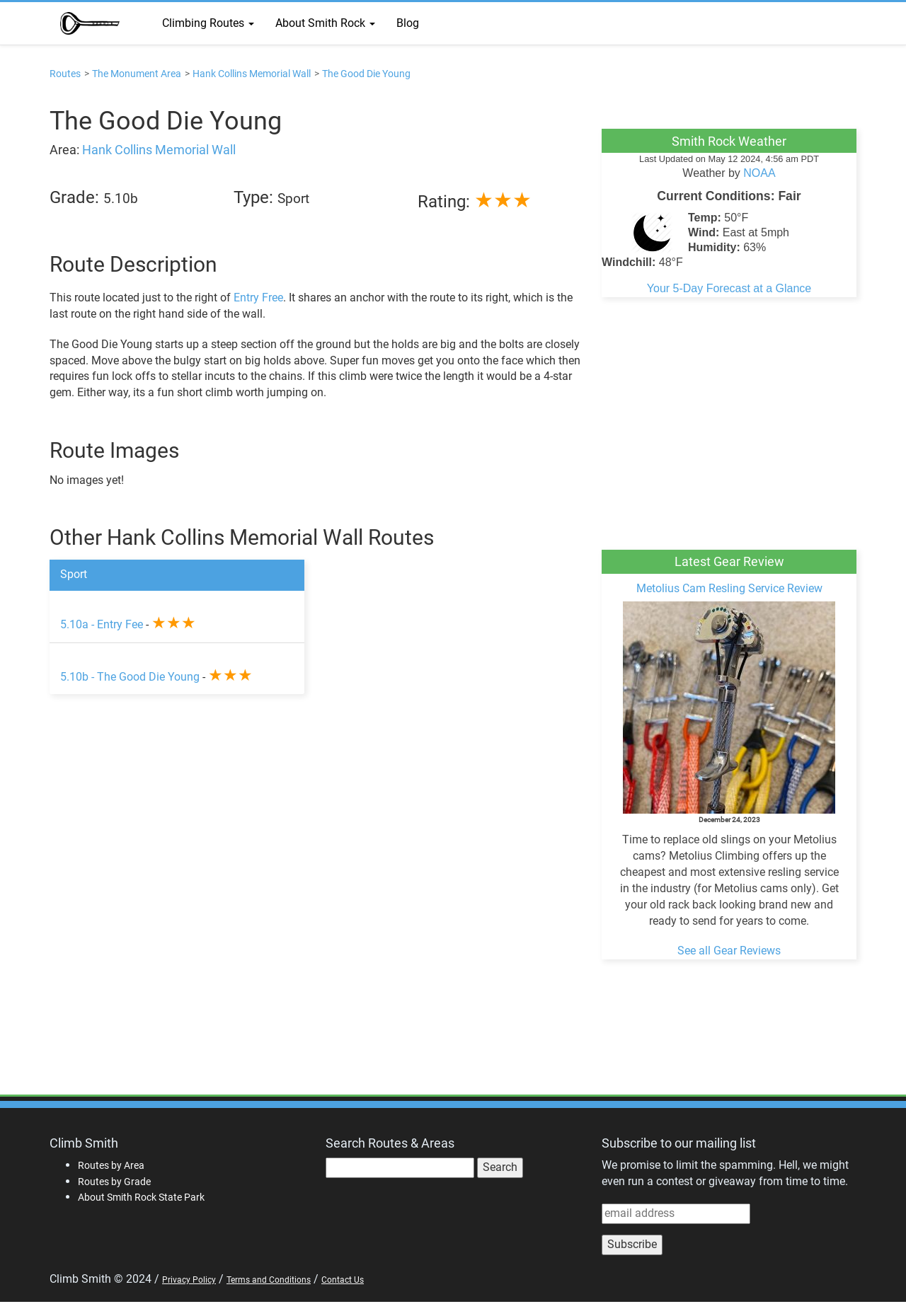Please locate the clickable area by providing the bounding box coordinates to follow this instruction: "Check the current weather at Smith Rock".

[0.741, 0.102, 0.868, 0.113]